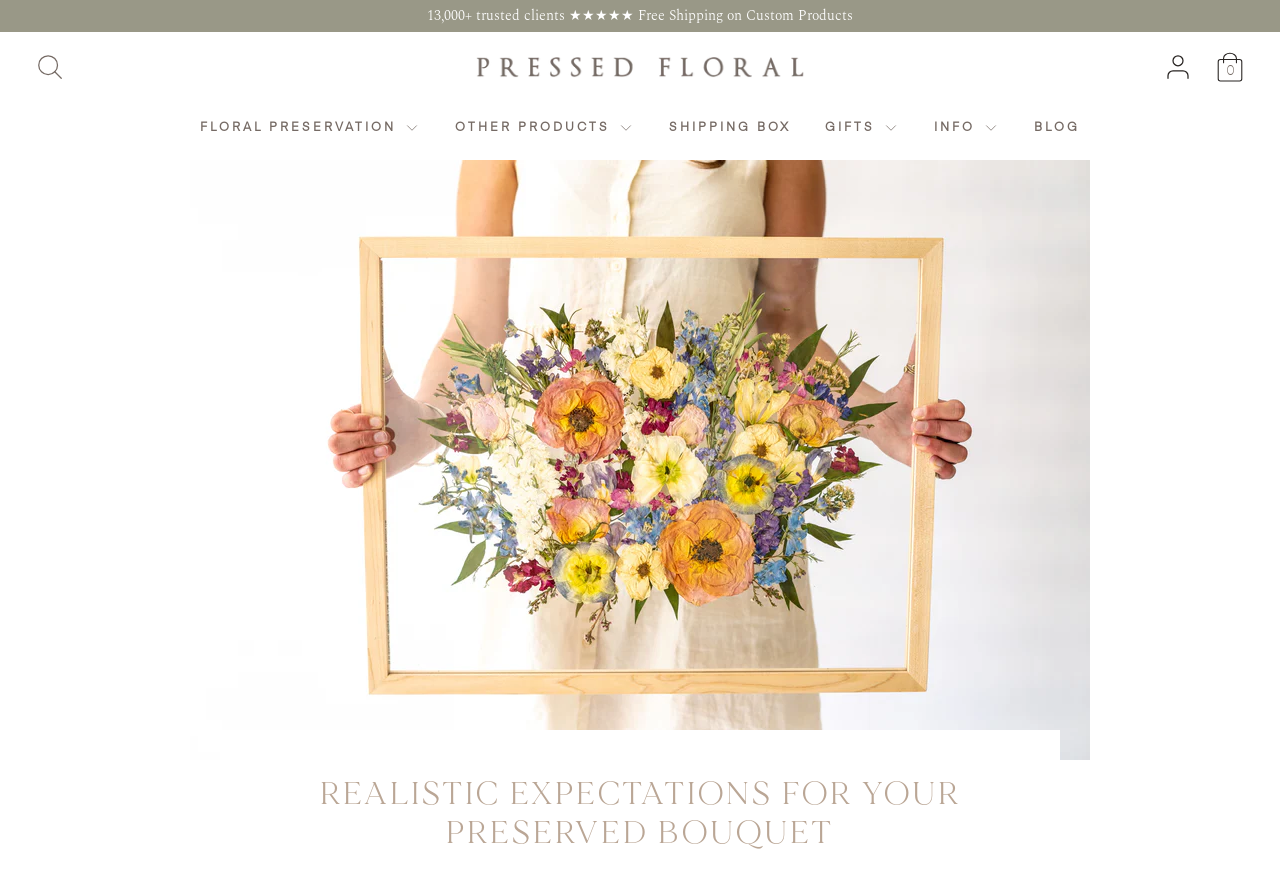Given the element description parent_node: Search aria-label="Open Search", identify the bounding box coordinates for the UI element on the webpage screenshot. The format should be (top-left x, top-left y, bottom-right x, bottom-right y), with values between 0 and 1.

[0.166, 0.053, 0.195, 0.101]